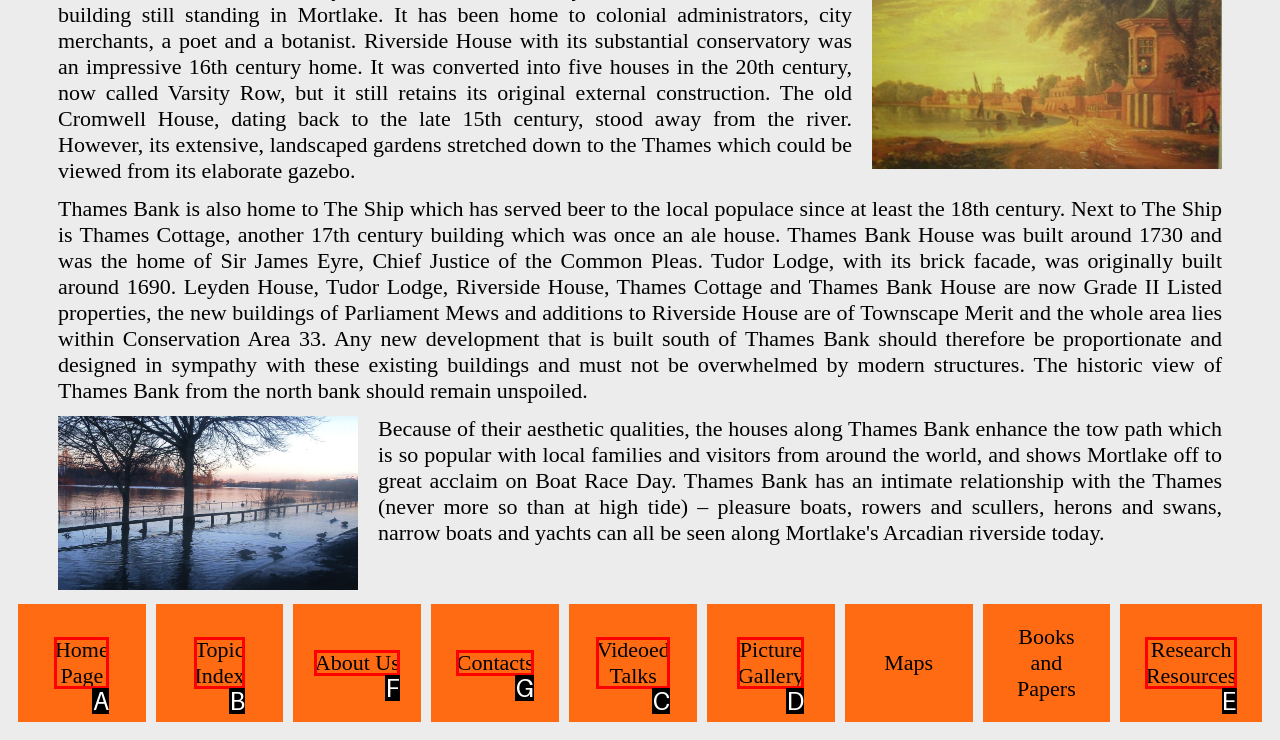Based on the element description: Contacts, choose the best matching option. Provide the letter of the option directly.

G